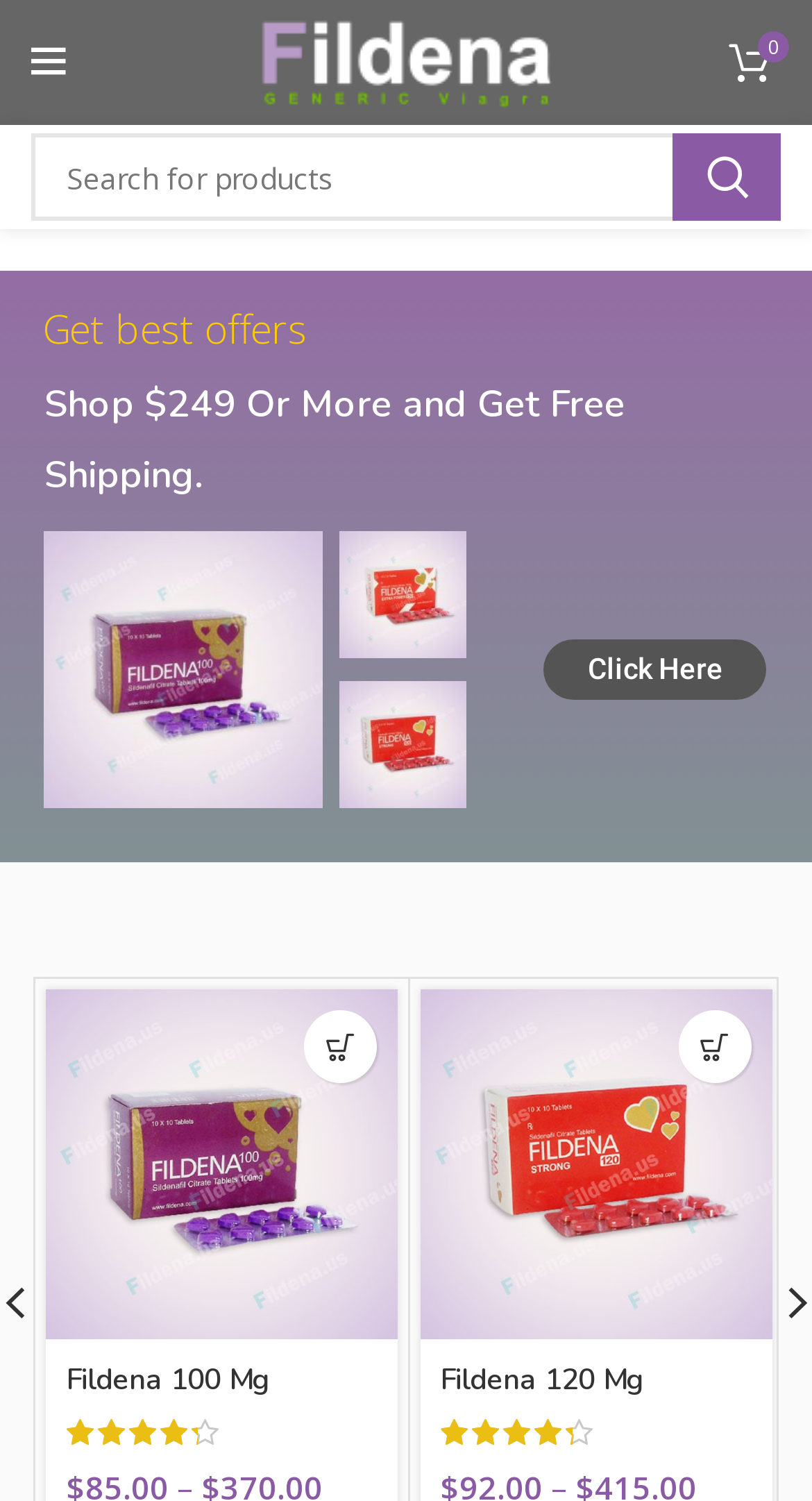Please provide the main heading of the webpage content.

Fildena Tablet (Generic Viagara)